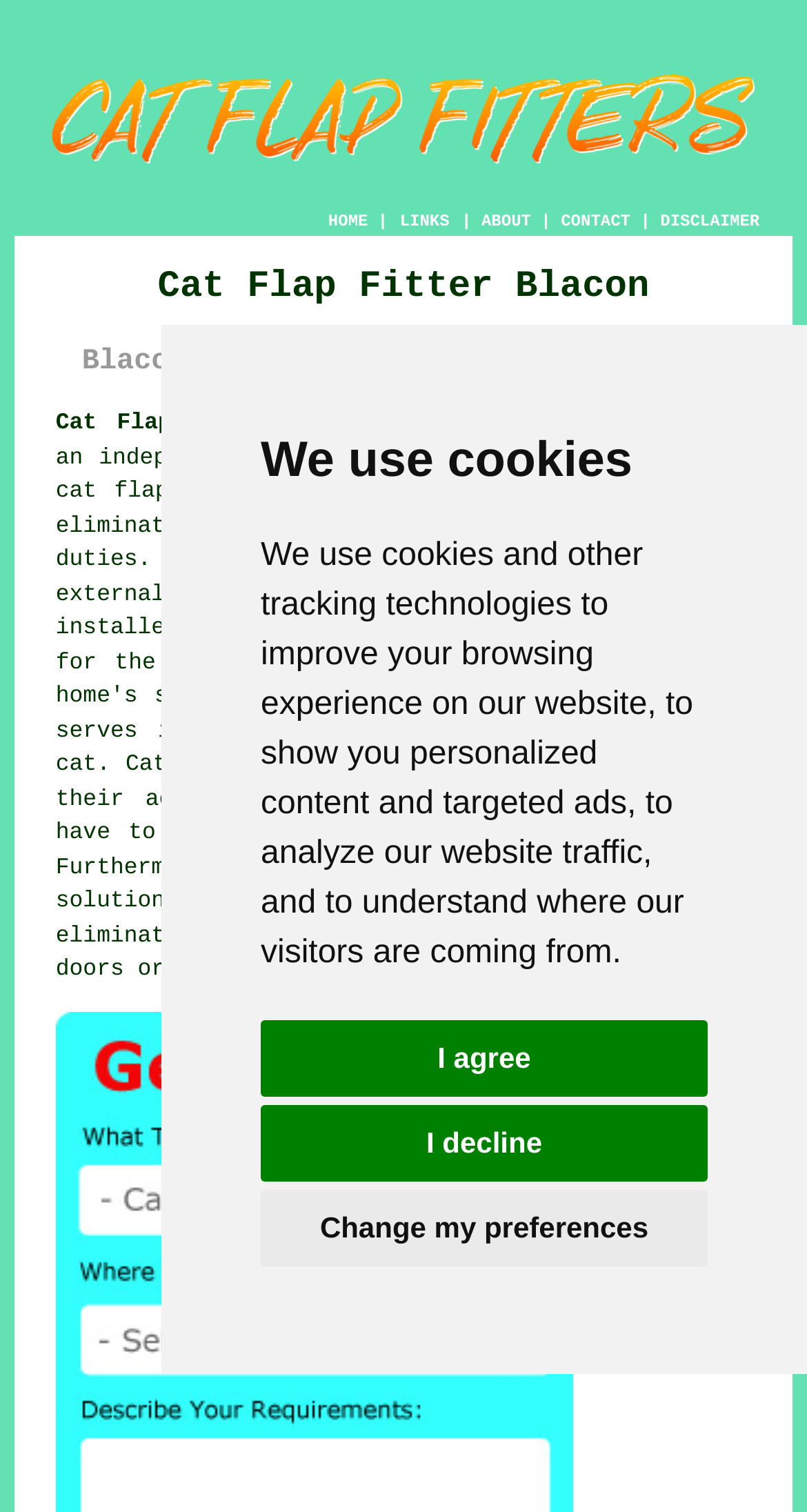Generate a thorough description of the webpage.

The webpage is about a cat flap fitter service in Blacon, Cheshire. At the top of the page, there is a prominent image of a cat flap fitter, taking up most of the width. Below the image, there is a navigation menu with five links: "HOME", "LINKS", "ABOUT", "CONTACT", and "DISCLAIMER", separated by vertical lines.

Above the navigation menu, there is a heading that reads "Cat Flap Fitter Blacon" in a larger font, followed by a subheading "Blacon Cat Flap Installation & Repair" in a slightly smaller font. 

On the left side of the page, there is a section that appears to be a description of the service, starting with the text "Cat Flap Fitter Blacon Cheshire (CH1):". 

A cookie consent dialog box is displayed at the top of the page, with a message explaining the use of cookies and tracking technologies. The dialog box has three buttons: "I agree", "I decline", and "Change my preferences".